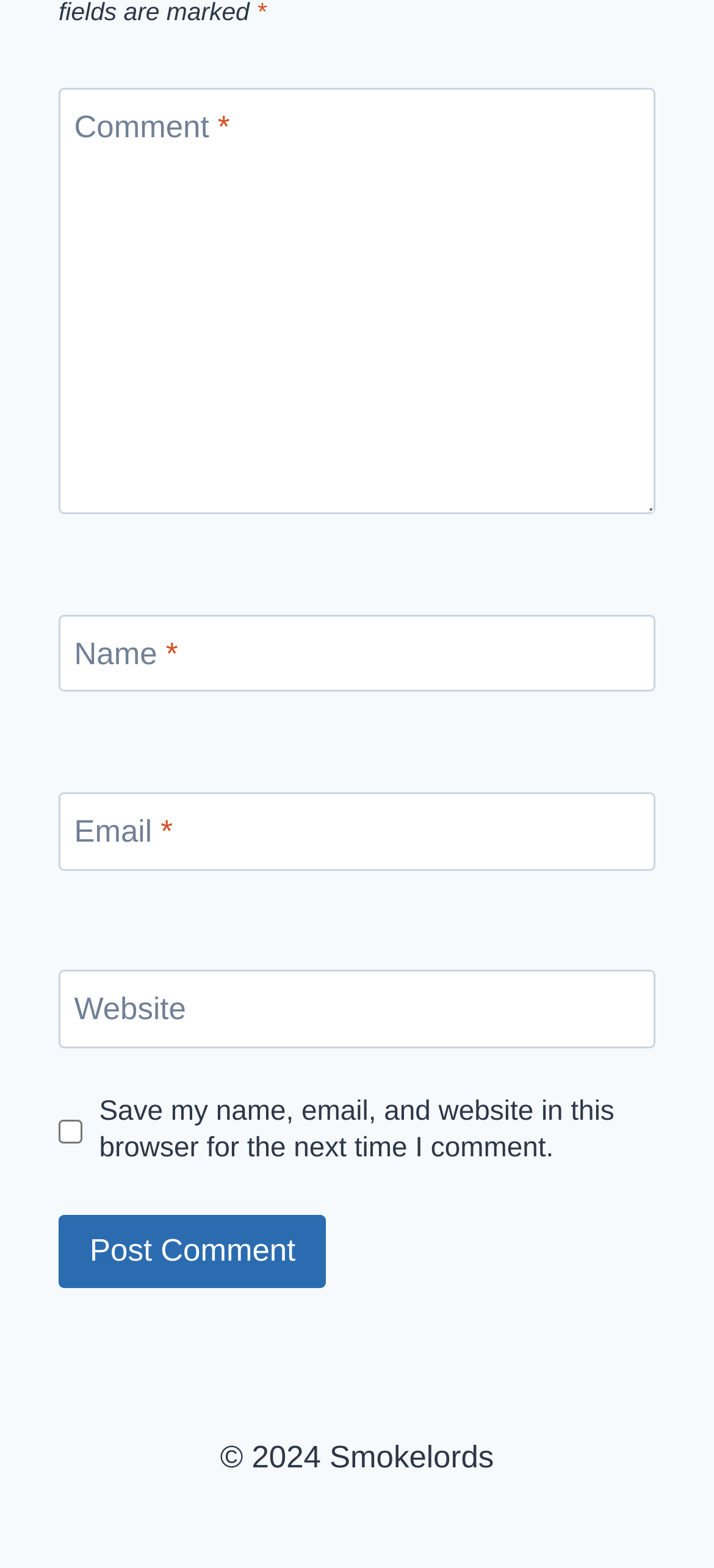Locate the UI element that matches the description name="submit" value="Post Comment" in the webpage screenshot. Return the bounding box coordinates in the format (top-left x, top-left y, bottom-right x, bottom-right y), with values ranging from 0 to 1.

[0.082, 0.774, 0.458, 0.822]